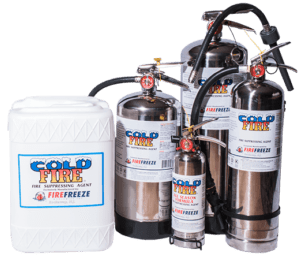Please analyze the image and provide a thorough answer to the question:
What types of fires can Cold Fire effectively suppress?

According to the caption, Cold Fire is capable of effectively suppressing Class A, B, D, and F fires, which include hydrocarbons and non-polar solvents, as well as materials like metals and tires.